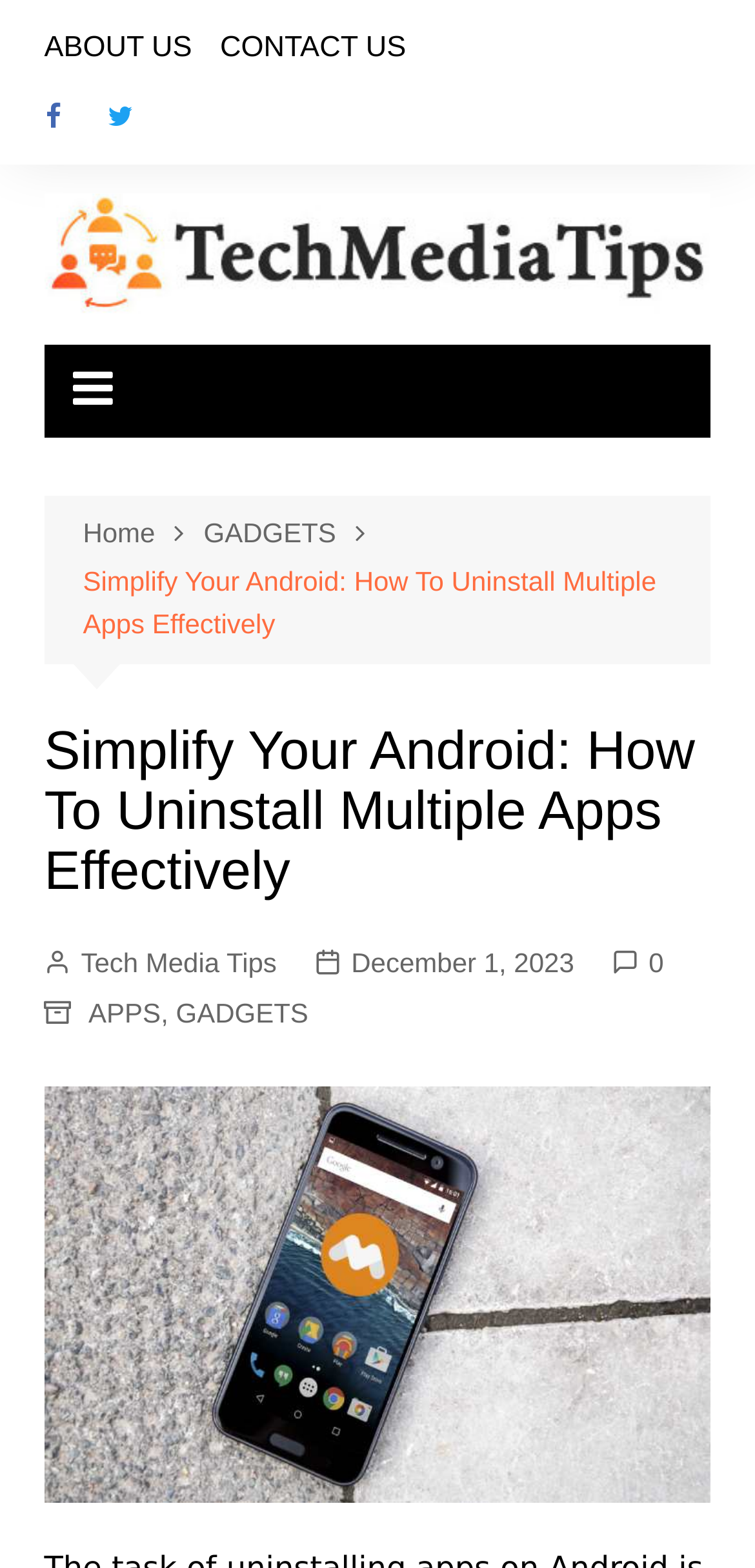What is the date of the article?
Answer the question with a thorough and detailed explanation.

I found the date of the article by looking at the link 'December 1, 2023' which indicates the publication date of the article.